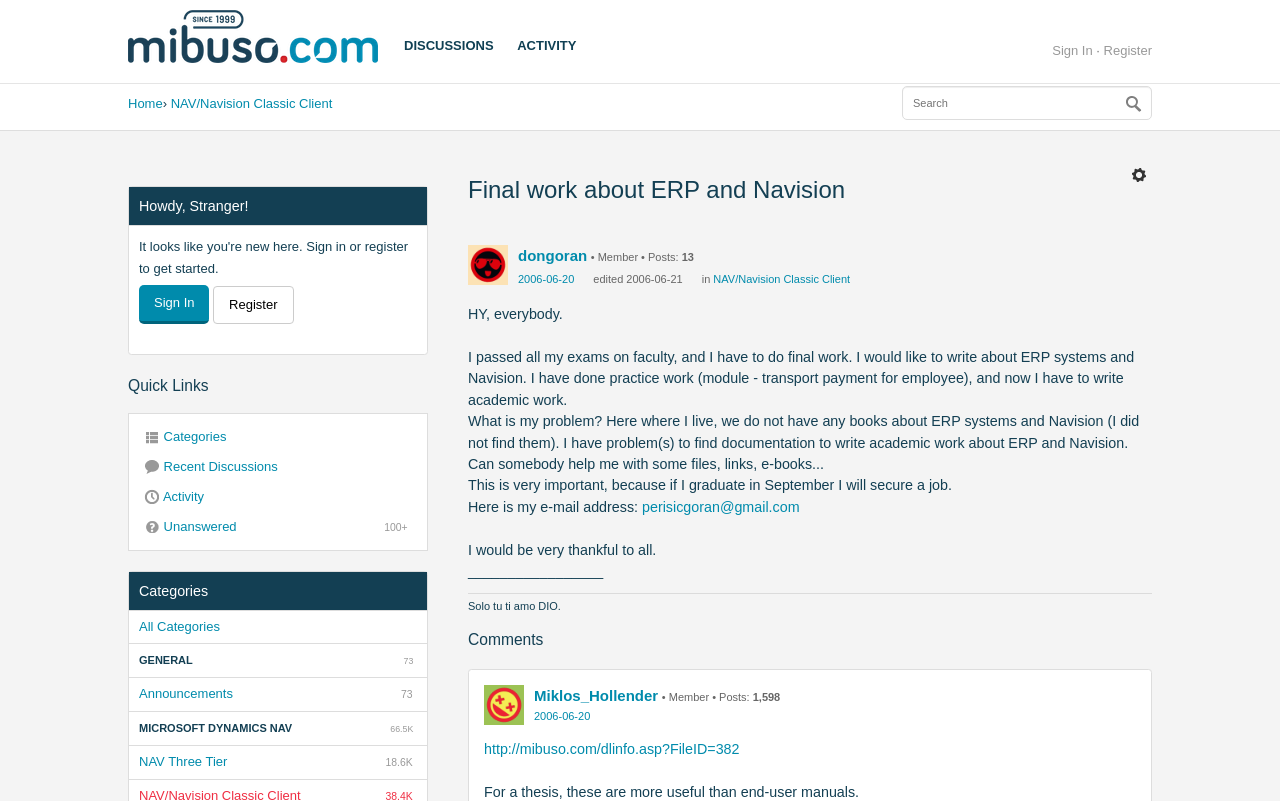Specify the bounding box coordinates of the area to click in order to execute this command: 'Search for something'. The coordinates should consist of four float numbers ranging from 0 to 1, and should be formatted as [left, top, right, bottom].

[0.705, 0.107, 0.9, 0.15]